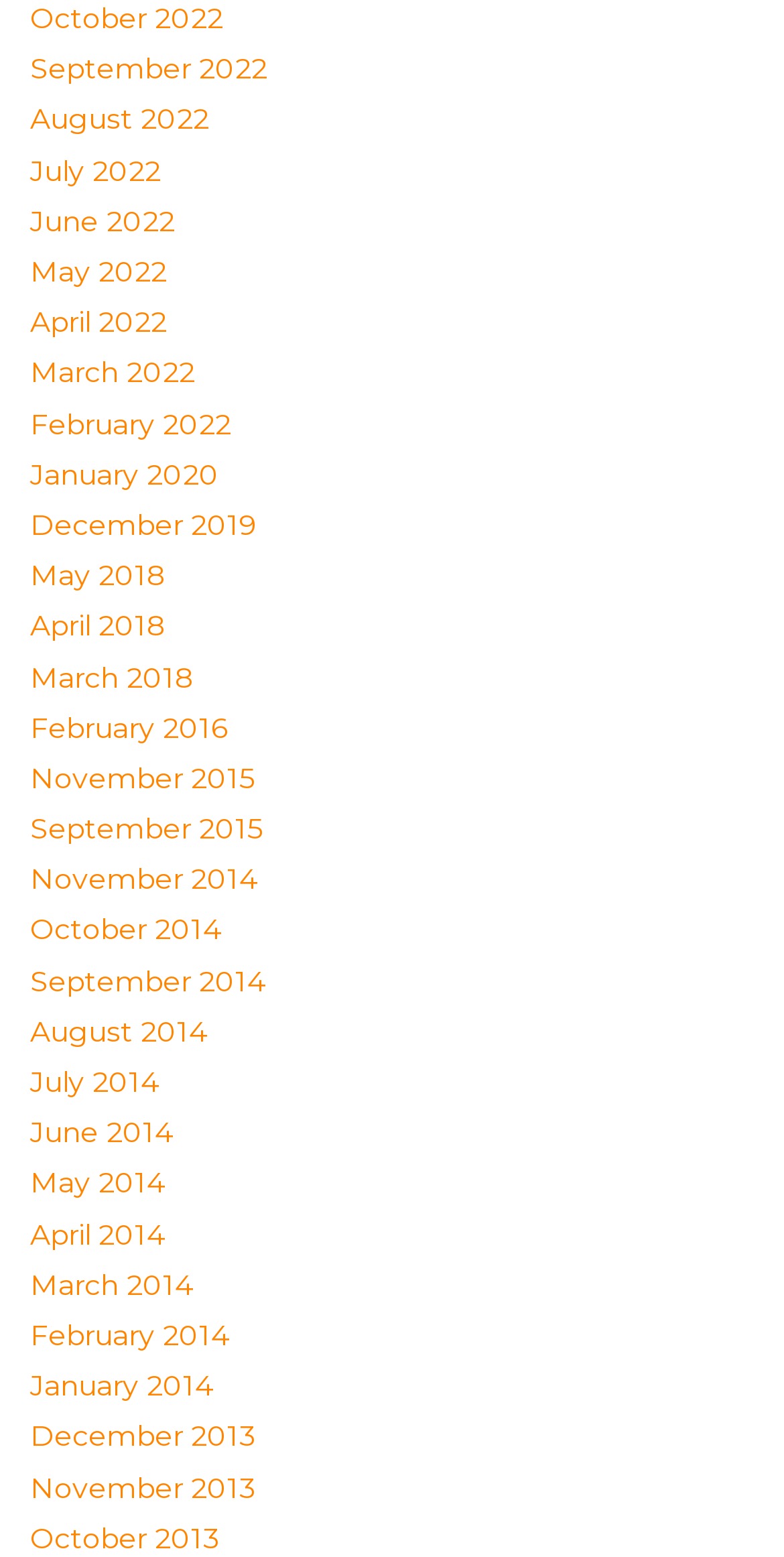What is the most recent month listed?
Using the screenshot, give a one-word or short phrase answer.

October 2022